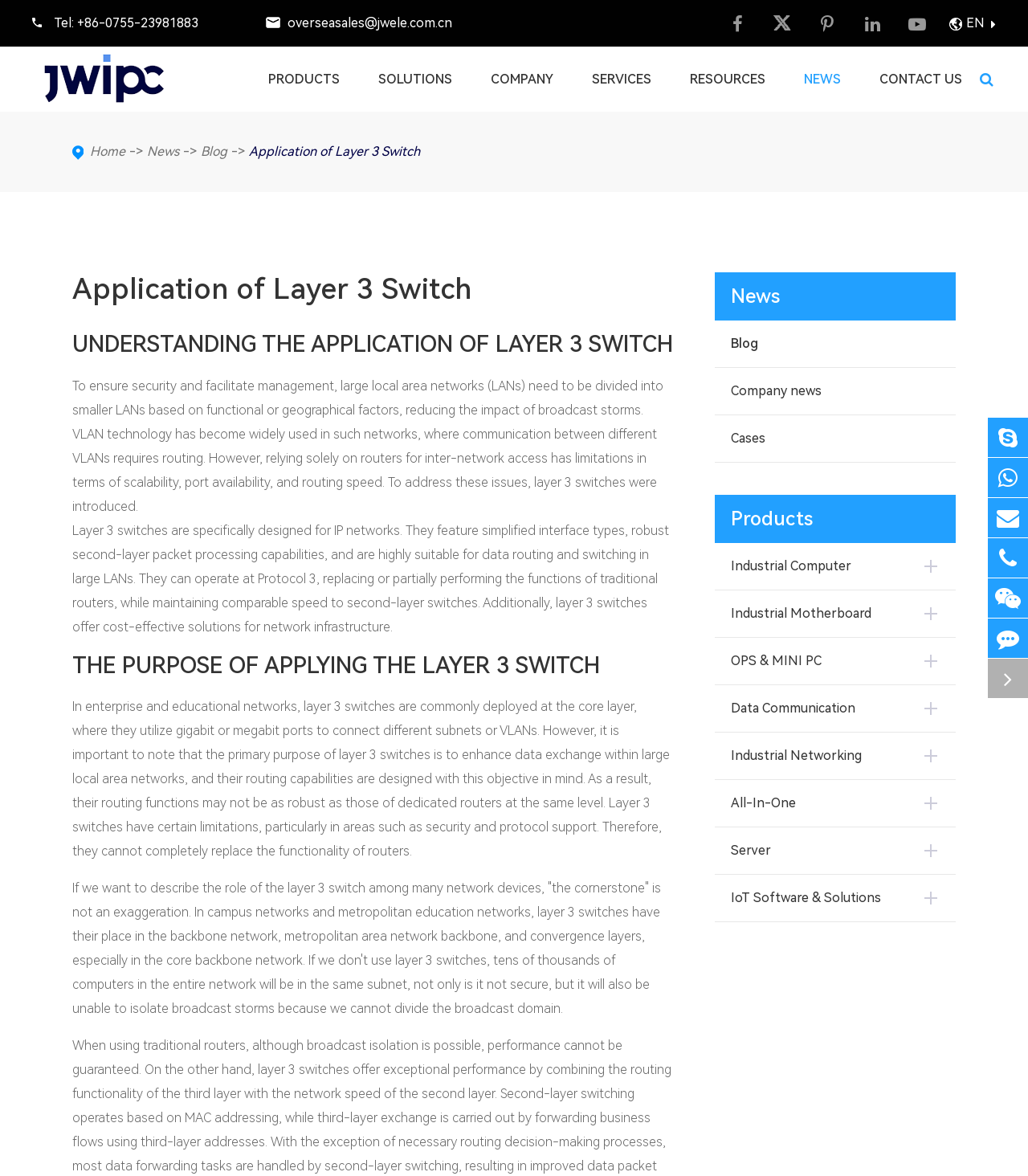Answer the question with a single word or phrase: 
What is the company name?

JWIPC Technology Co., Ltd.